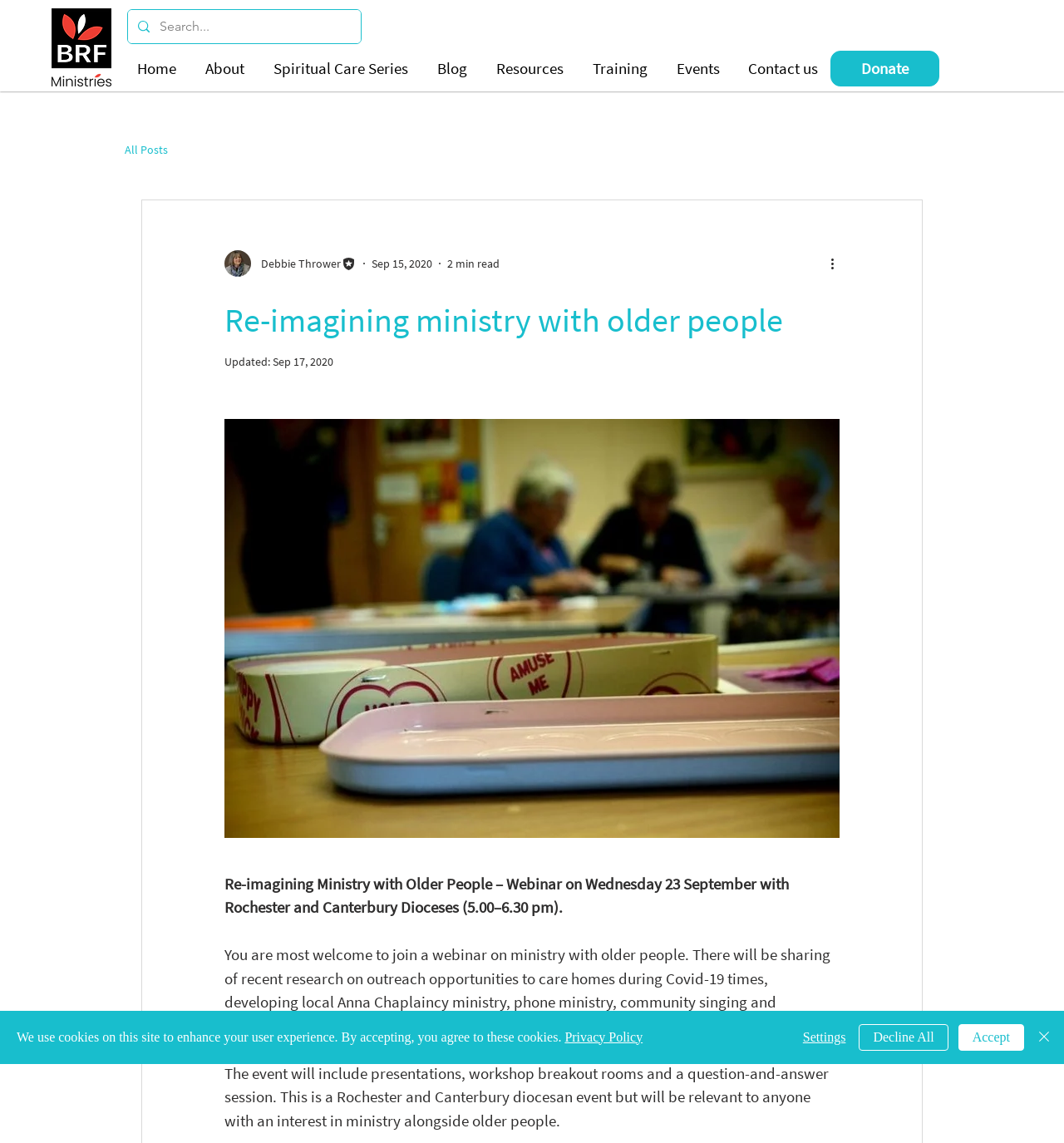Based on the provided description, "Decline All", find the bounding box of the corresponding UI element in the screenshot.

[0.807, 0.896, 0.891, 0.919]